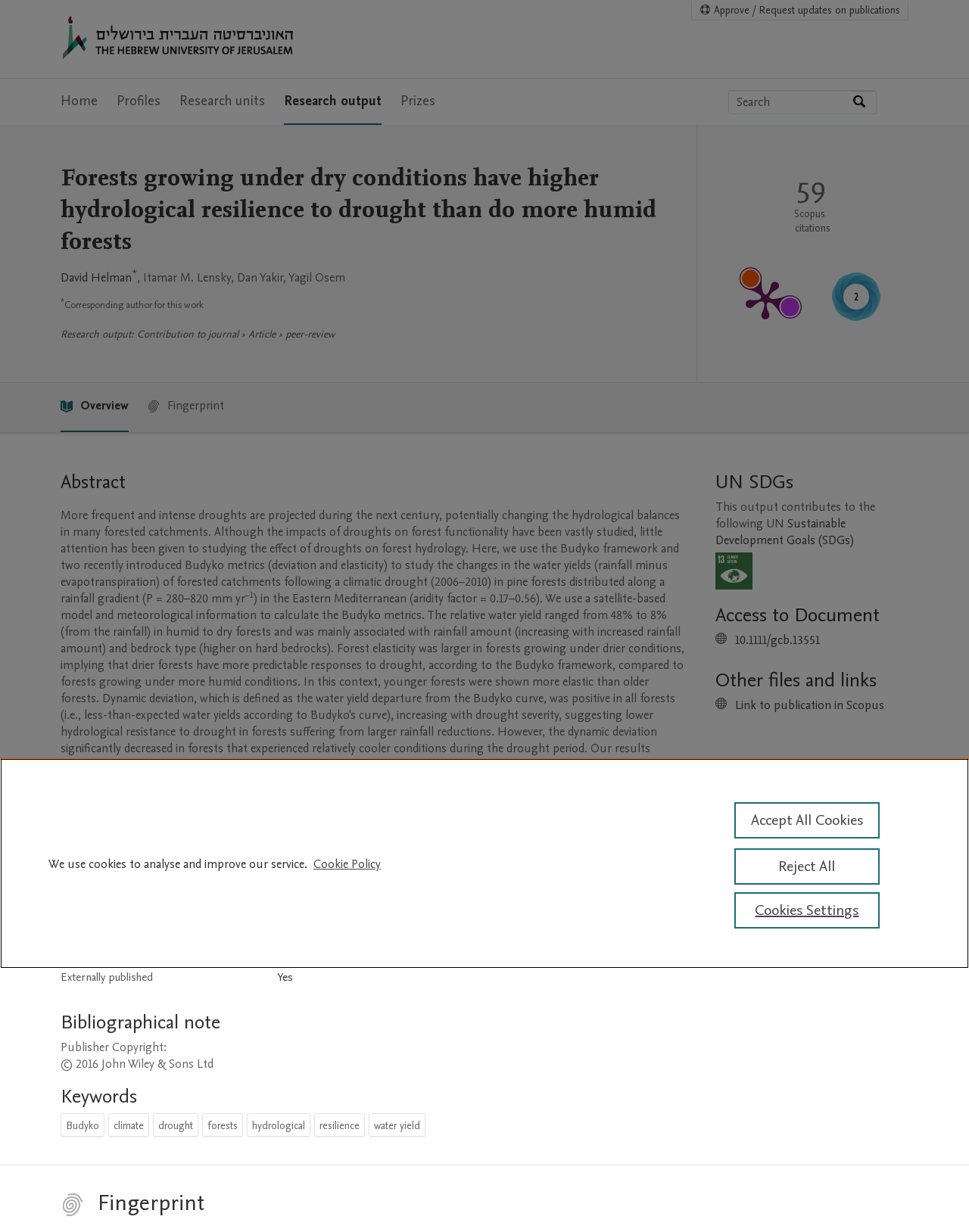Identify the bounding box for the given UI element using the description provided. Coordinates should be in the format (top-left x, top-left y, bottom-right x, bottom-right y) and must be between 0 and 1. Here is the description: Cookie Policy

[0.323, 0.695, 0.393, 0.708]